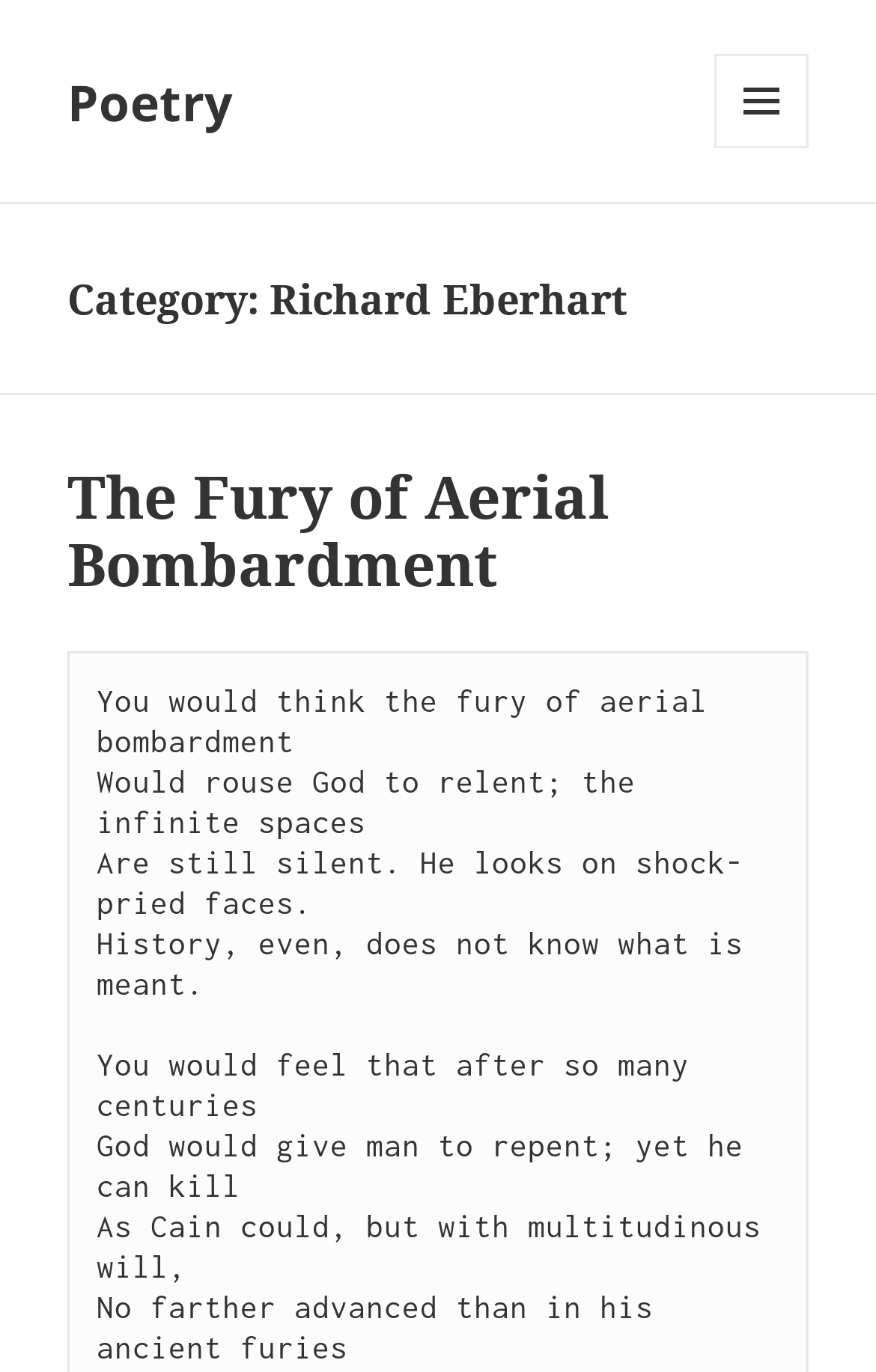Please respond to the question using a single word or phrase:
What is the type of the 'Poetry' element?

Link